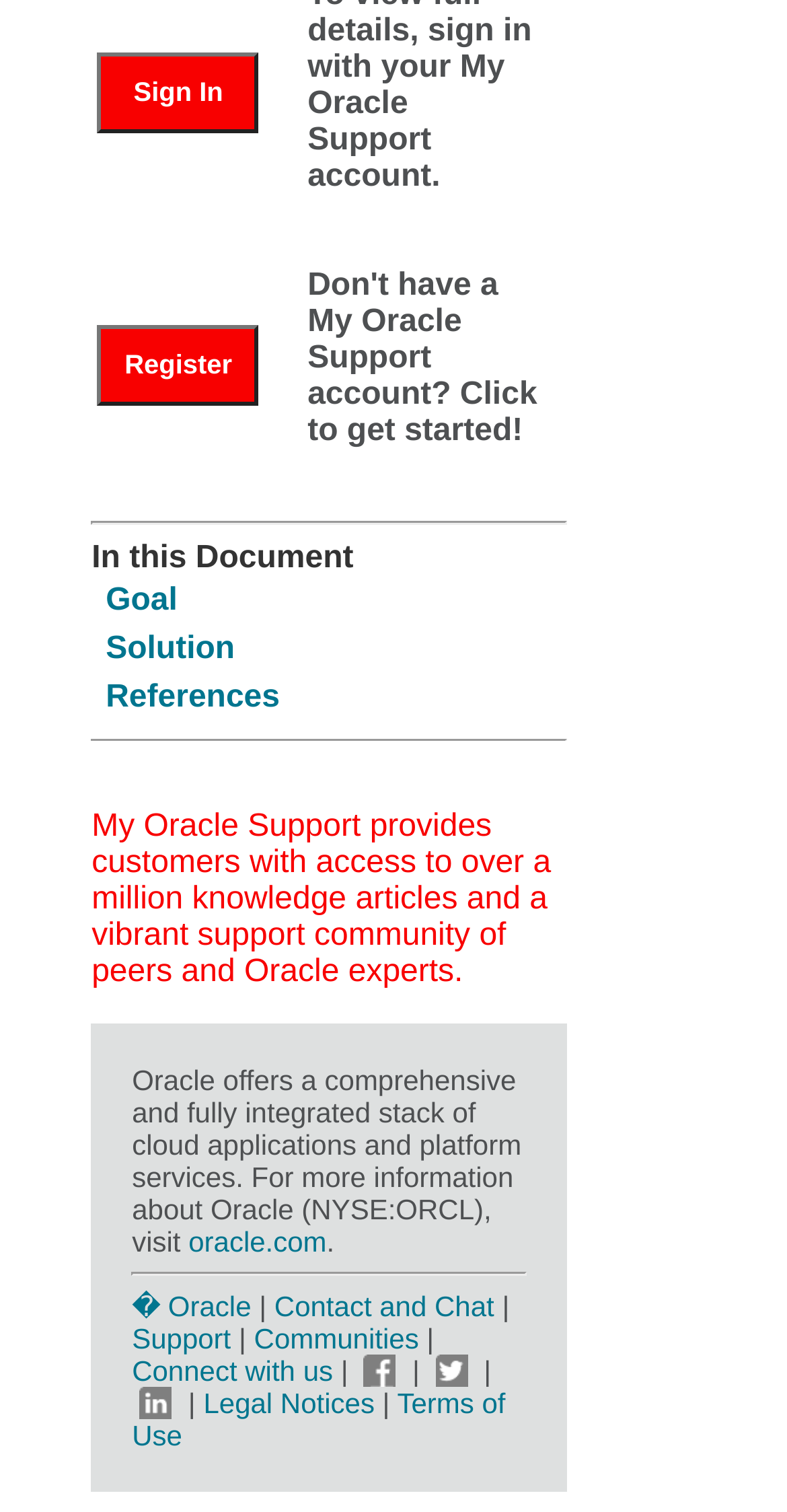Give a one-word or one-phrase response to the question: 
What is the purpose of My Oracle Support?

Access to knowledge articles and support community